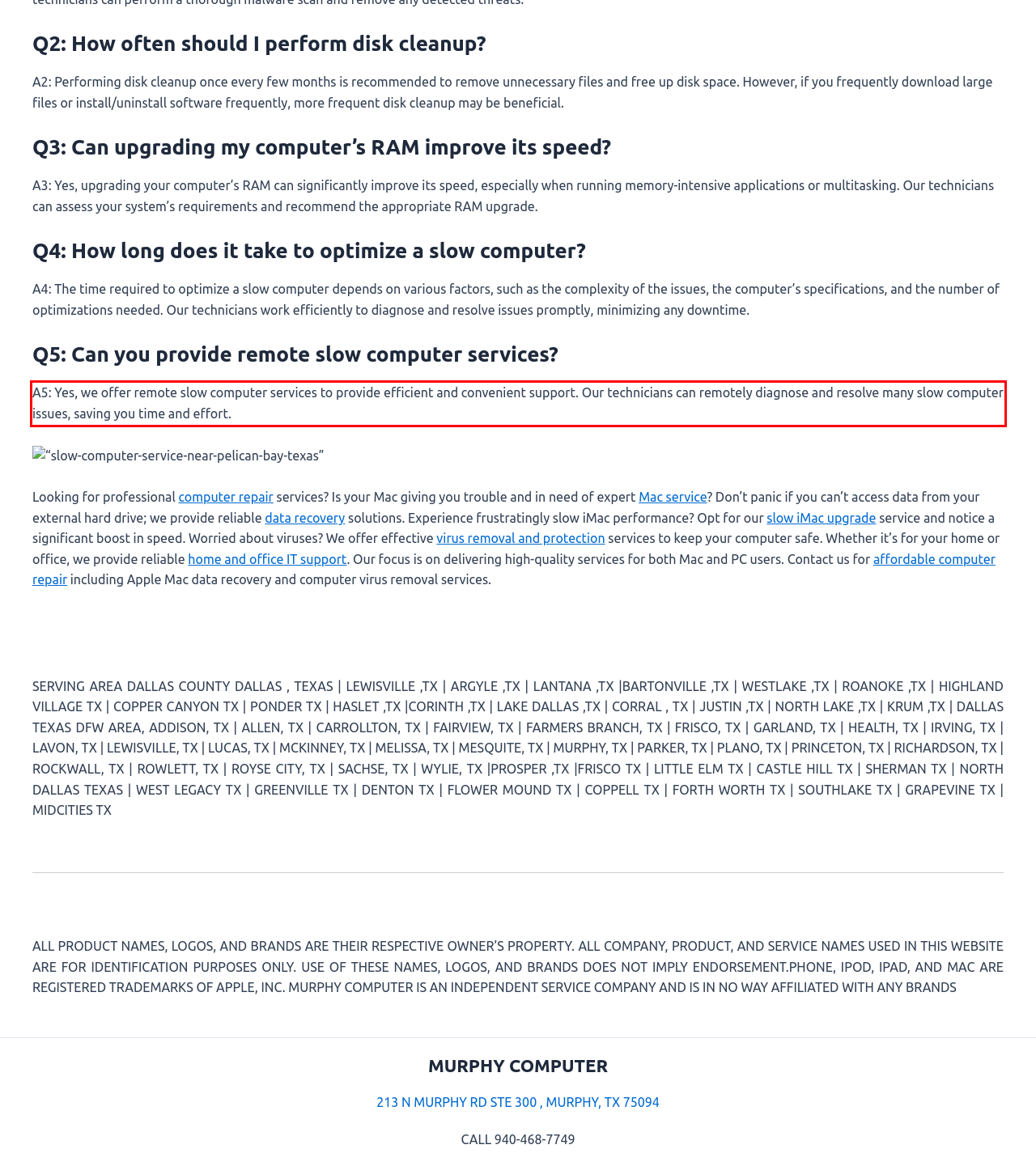Using the webpage screenshot, recognize and capture the text within the red bounding box.

A5: Yes, we offer remote slow computer services to provide efficient and convenient support. Our technicians can remotely diagnose and resolve many slow computer issues, saving you time and effort.